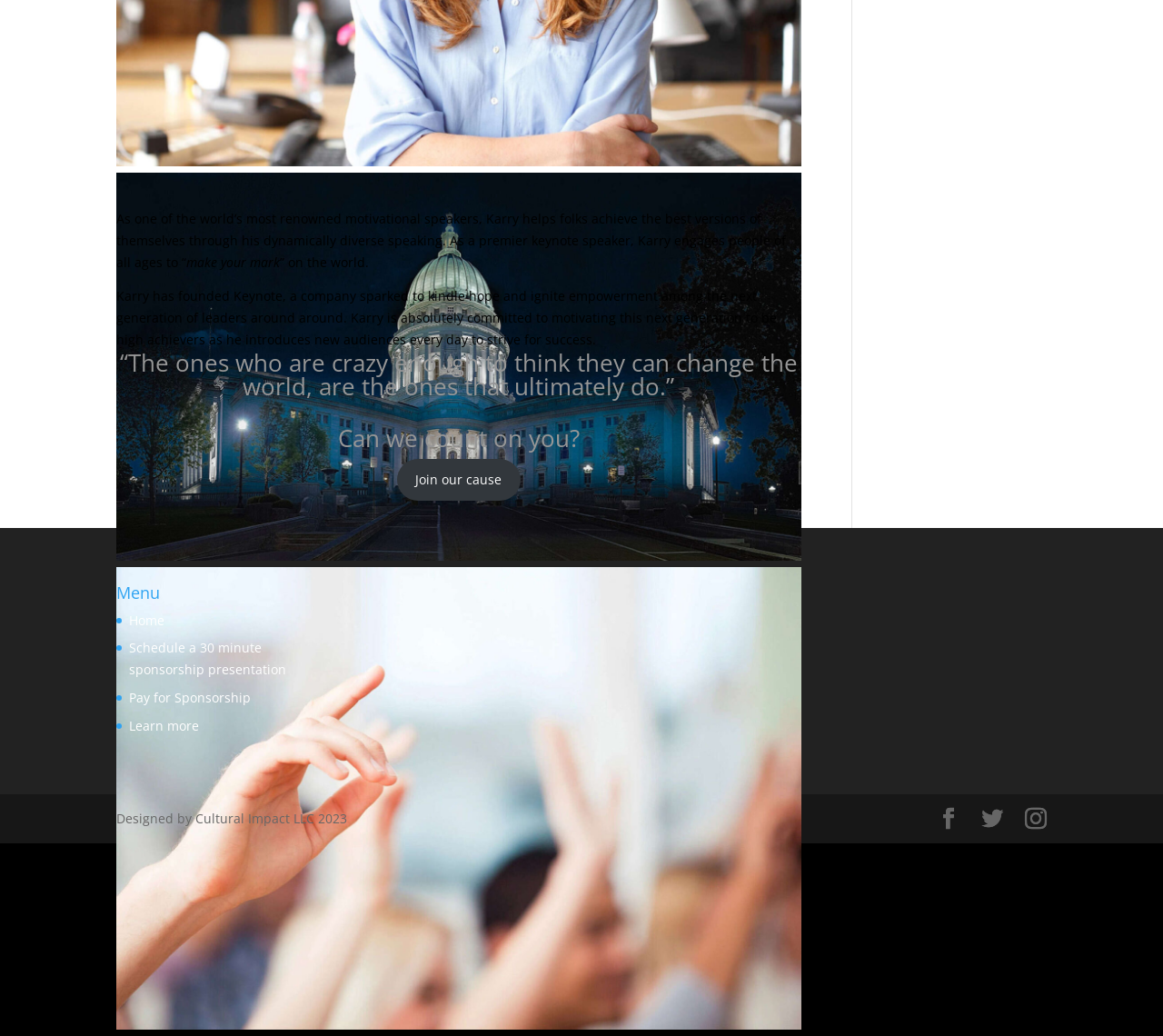Bounding box coordinates are specified in the format (top-left x, top-left y, bottom-right x, bottom-right y). All values are floating point numbers bounded between 0 and 1. Please provide the bounding box coordinate of the region this sentence describes: Learn more

[0.111, 0.692, 0.171, 0.709]